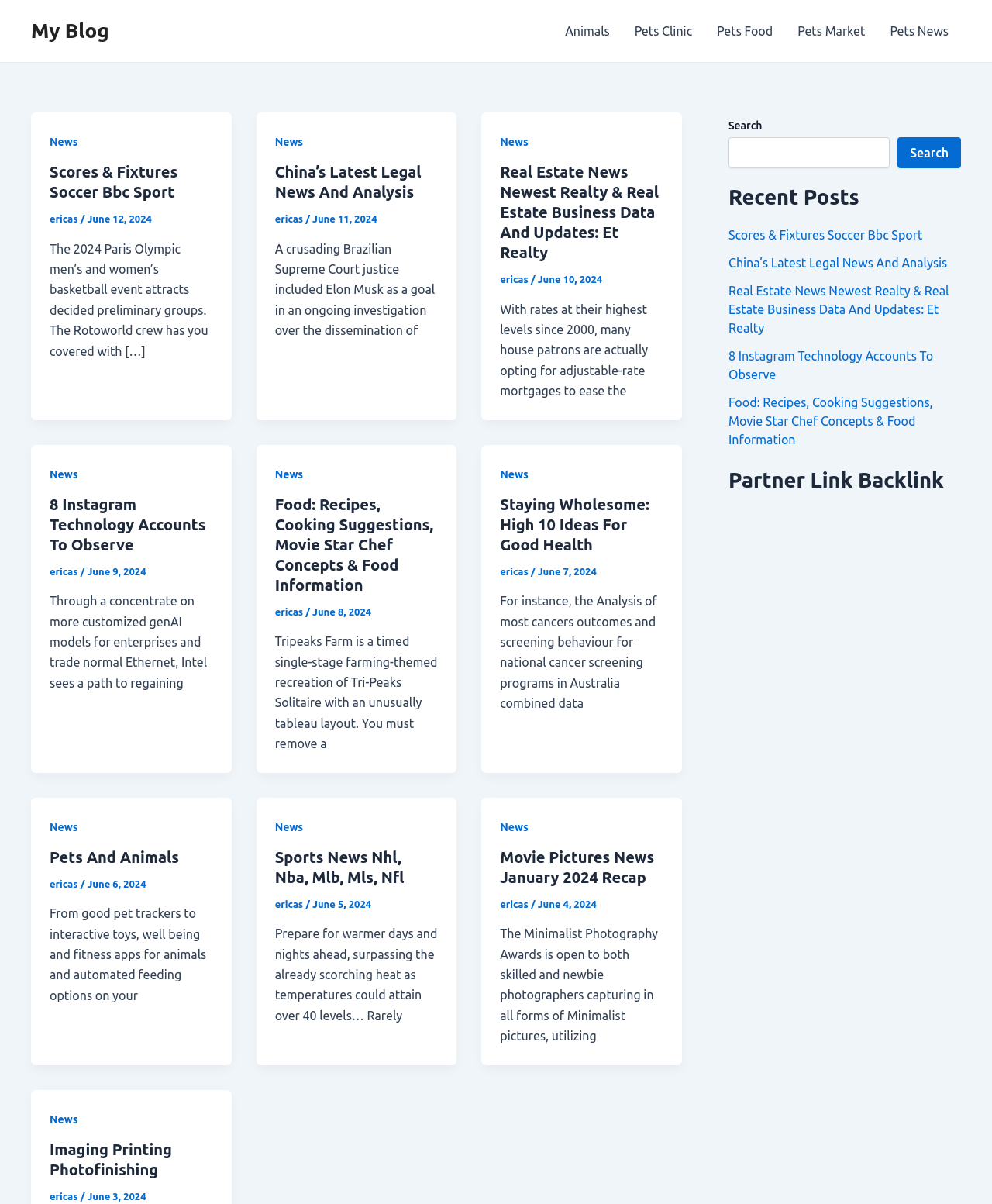Predict the bounding box of the UI element based on this description: "Pets And Animals".

[0.05, 0.704, 0.18, 0.719]